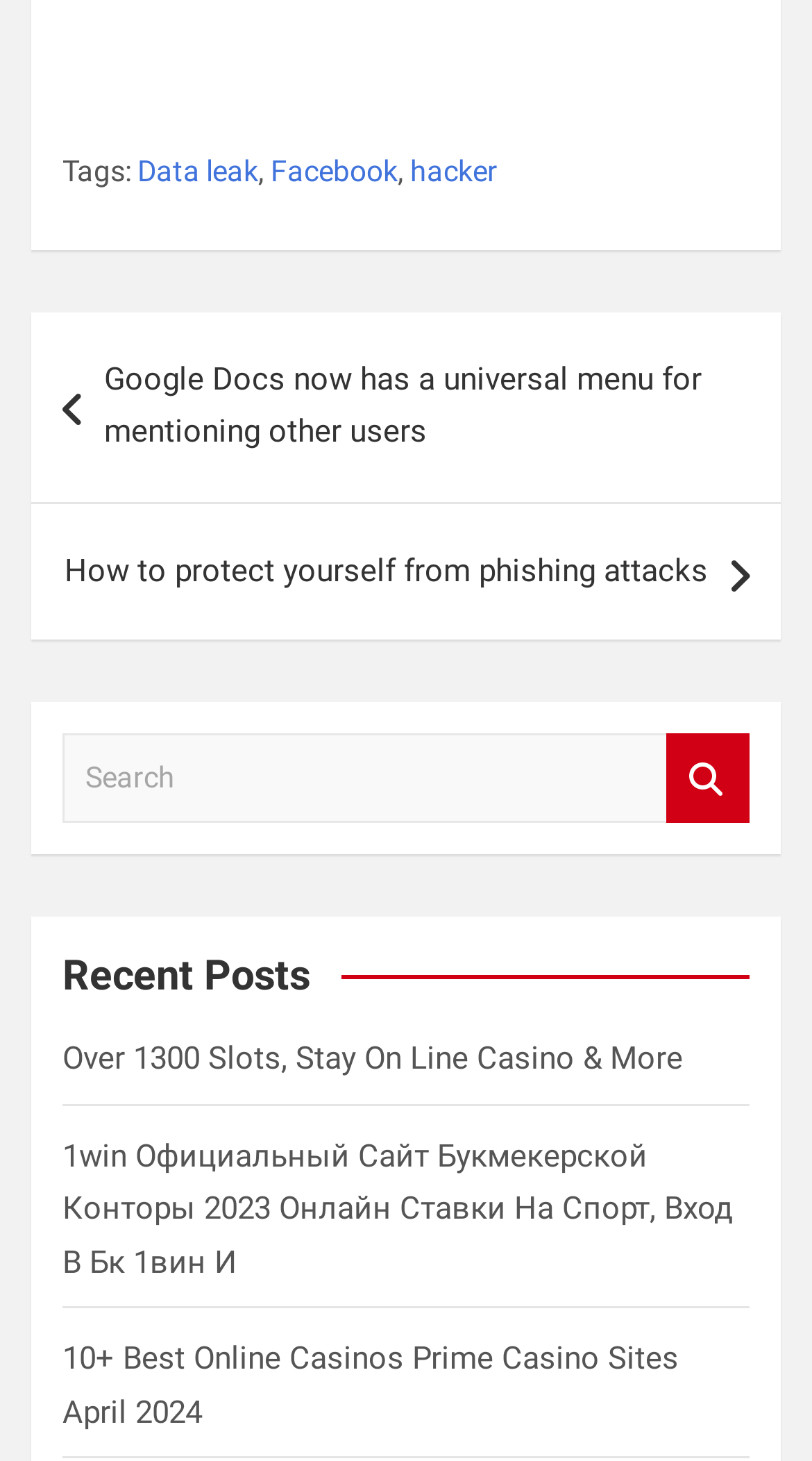Determine the bounding box coordinates of the clickable region to follow the instruction: "Go to the 'Google Docs now has a universal menu for mentioning other users' post".

[0.038, 0.214, 0.962, 0.343]